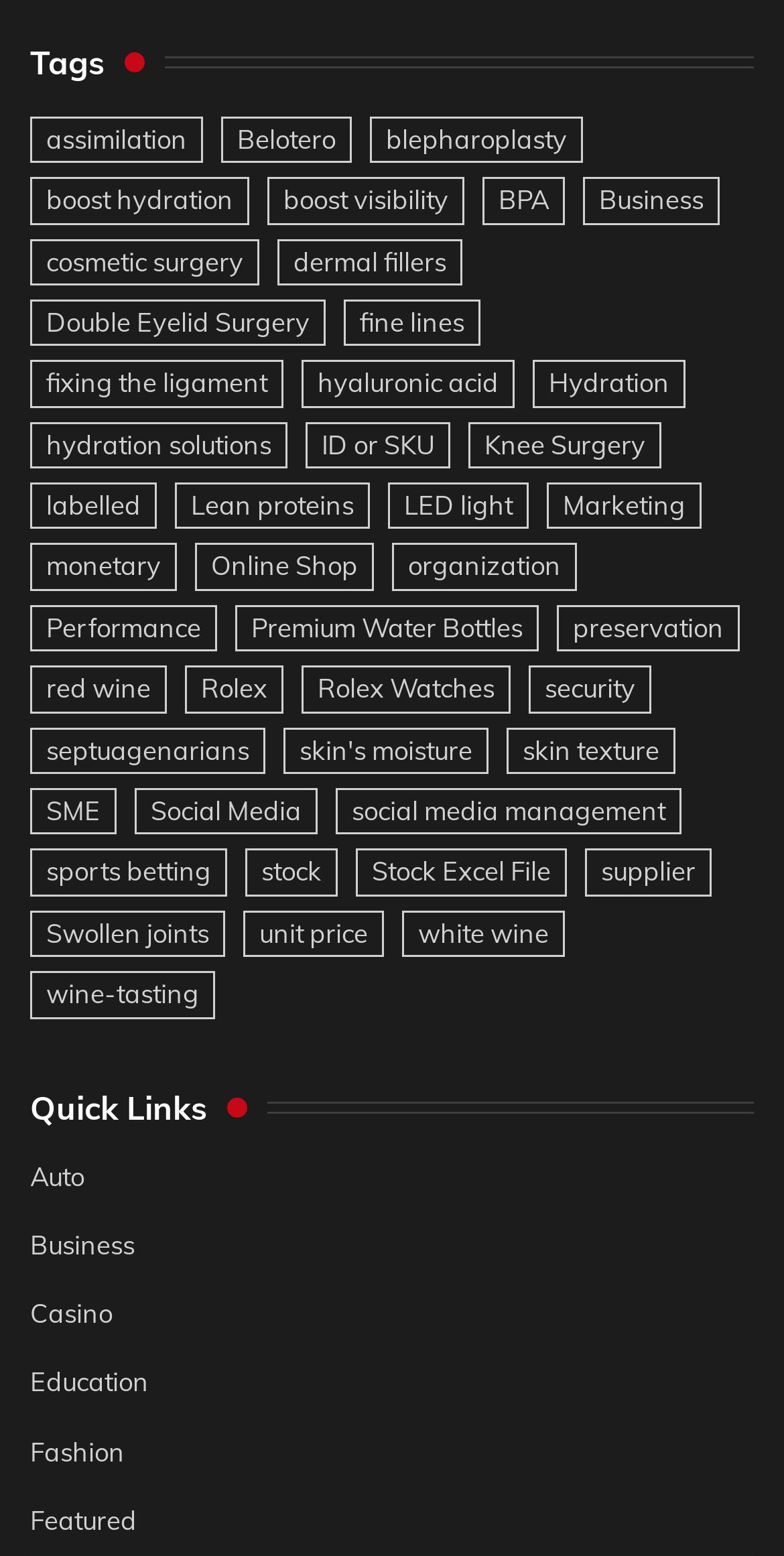How many items are related to 'Rolex Watches'? From the image, respond with a single word or brief phrase.

2